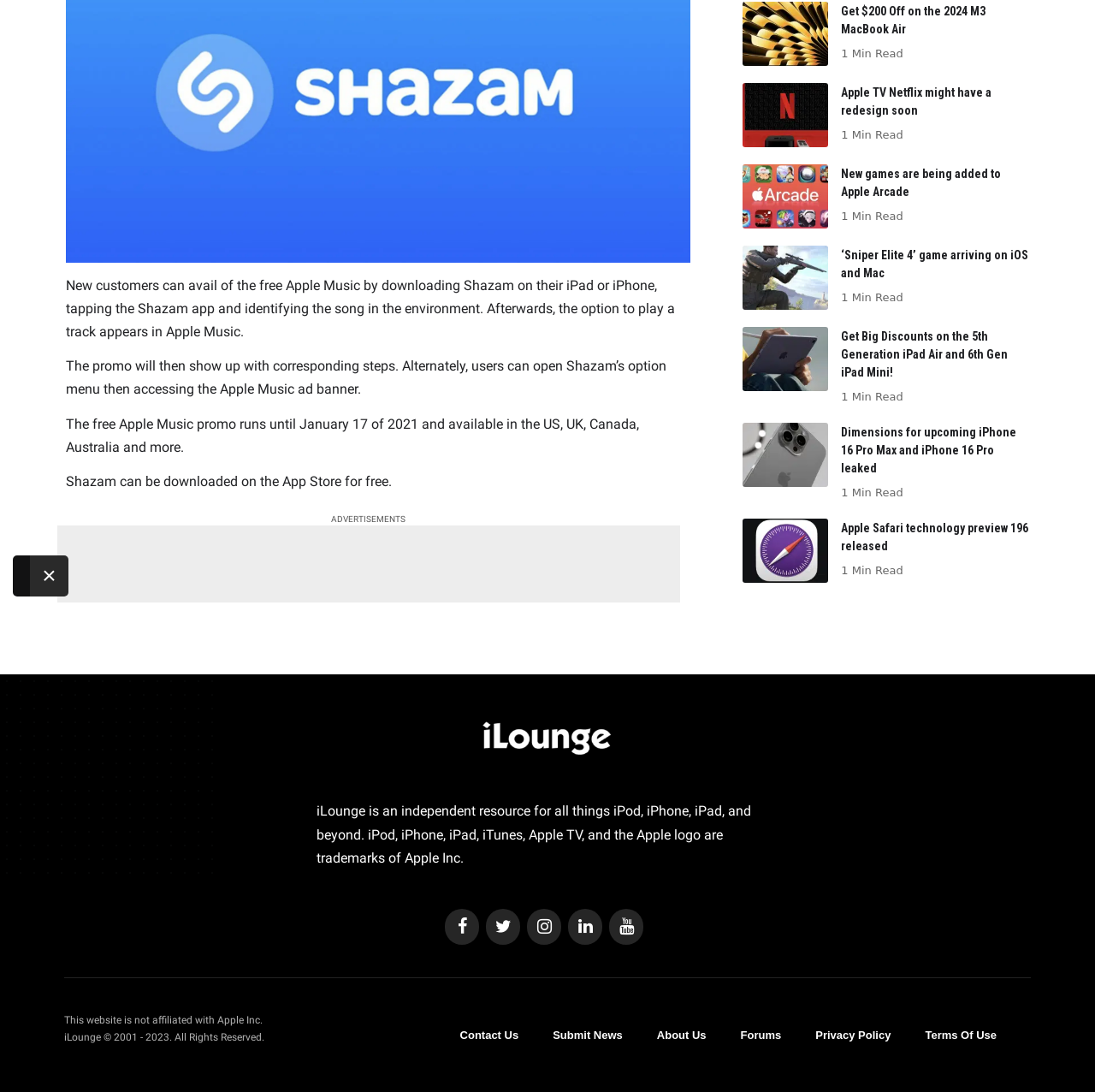Determine the bounding box for the HTML element described here: "Forums". The coordinates should be given as [left, top, right, bottom] with each number being a float between 0 and 1.

[0.676, 0.939, 0.713, 0.957]